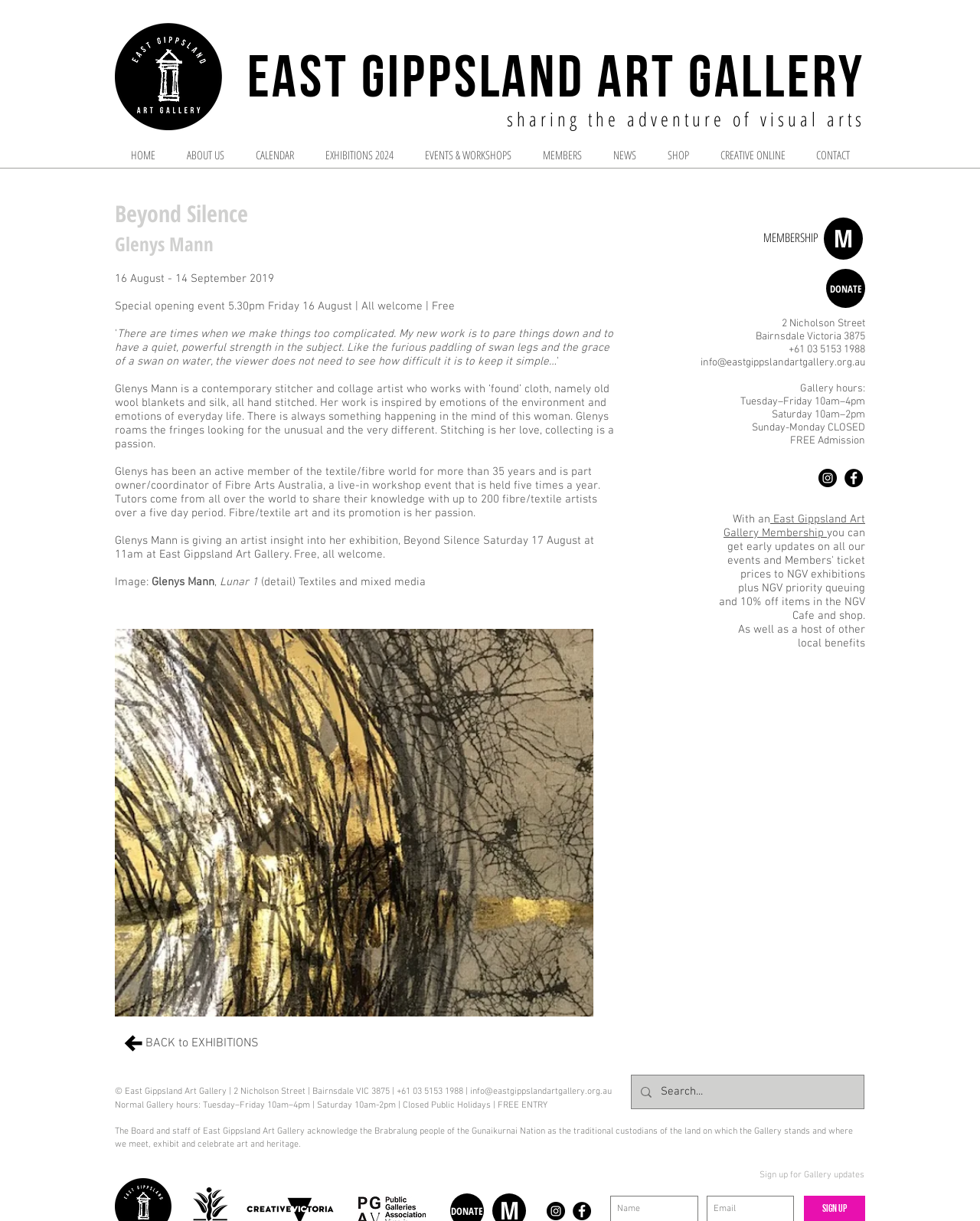Indicate the bounding box coordinates of the clickable region to achieve the following instruction: "Visit the 'East Gippsland Art Gallery celebrating the artistic spirit of the region' page."

[0.117, 0.019, 0.227, 0.107]